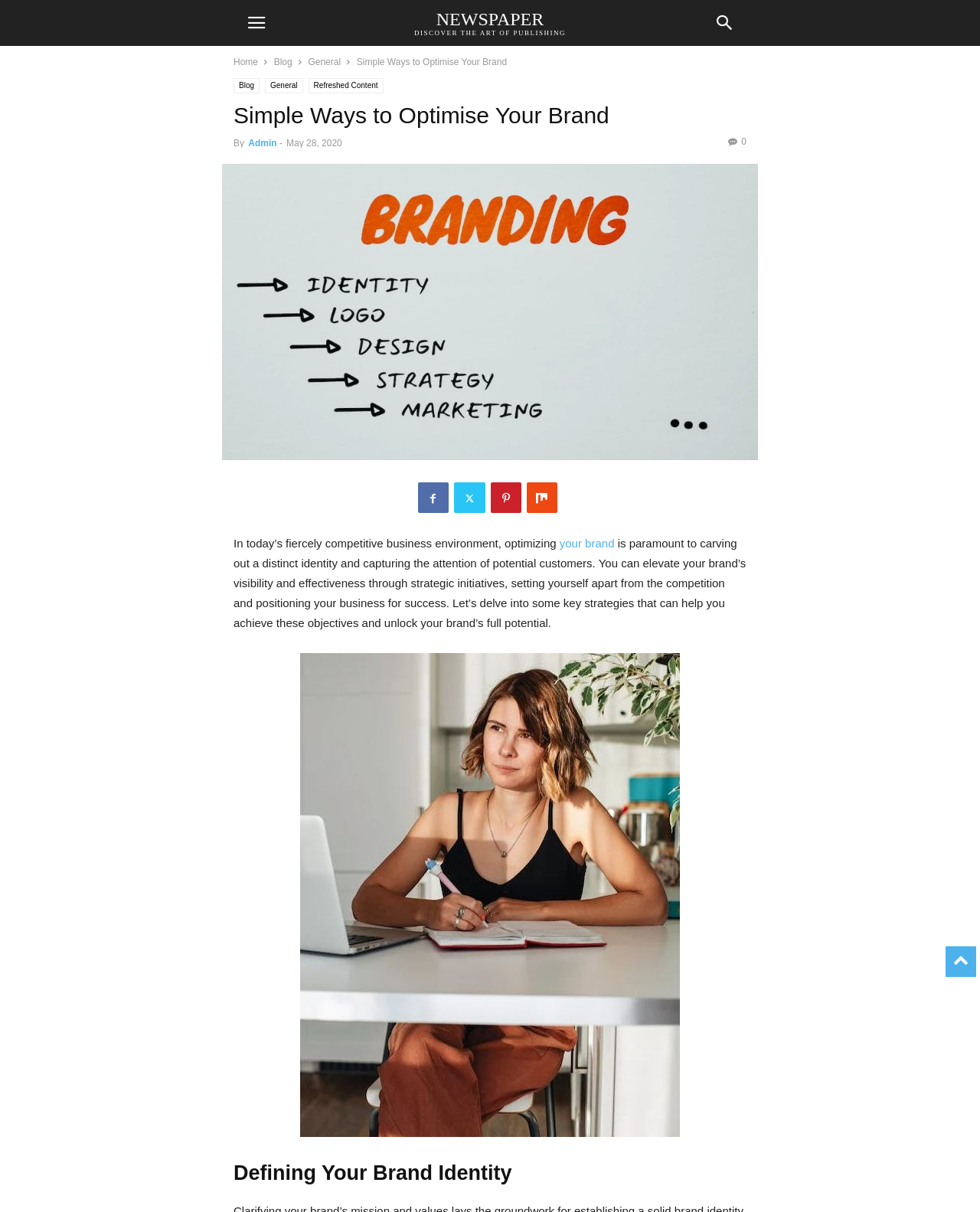Please answer the following question using a single word or phrase: 
What is the main image on the webpage?

A Businesswoman Taking Notes